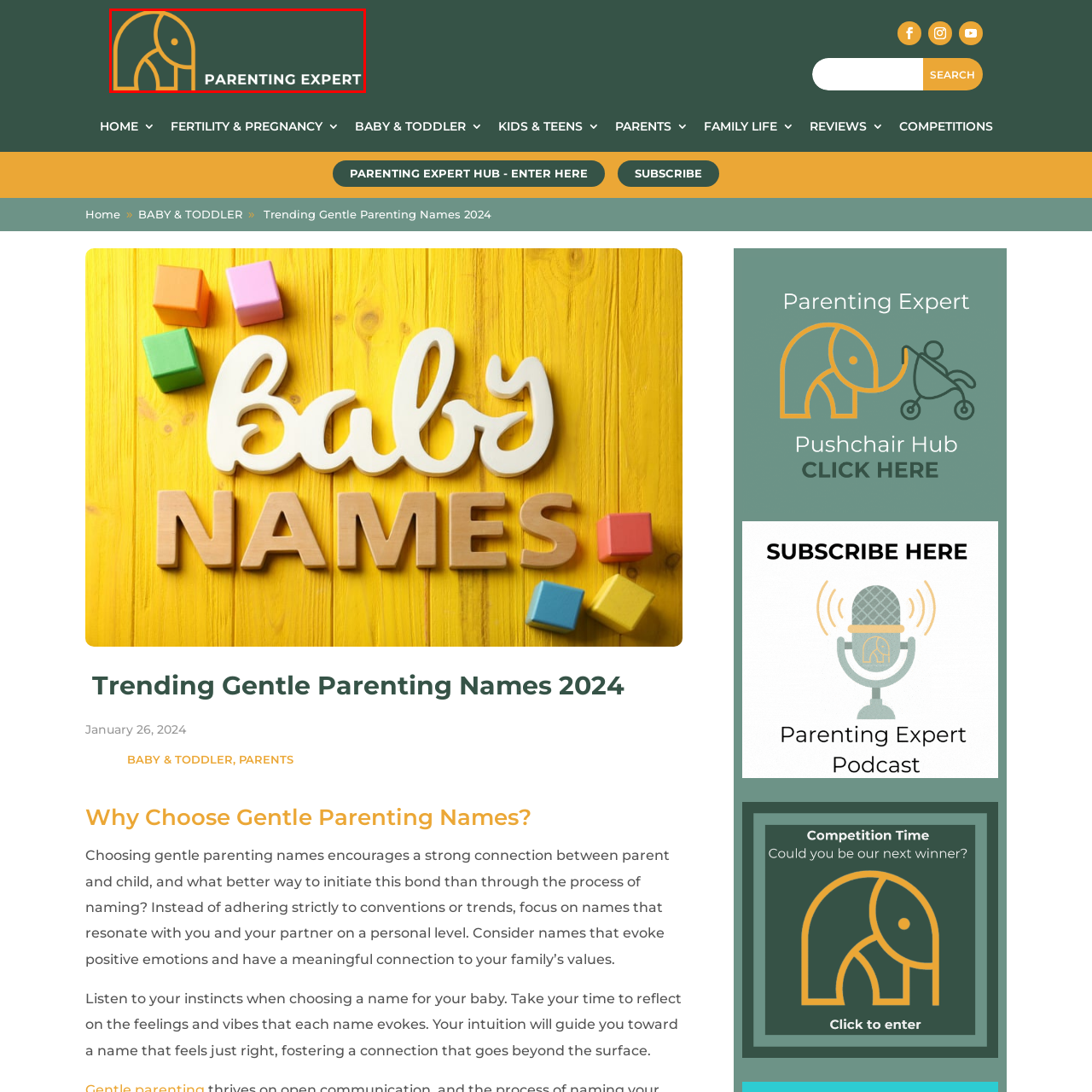Describe extensively the image content marked by the red bounding box.

The image features a stylized logo for "Parenting Expert," showcasing a minimalist design with an elephant theme. The logo is depicted in warm yellow tones against a rich green background. The elephant symbolizes wisdom and nurturing, reflecting the core values of gentle parenting. Accompanying the graphic is the text "PARENTING EXPERT," presented in a clean, modern font, emphasizing the authority and expertise on parenting topics. This logo serves as a visual anchor for the brand, encapsulating its mission to support and guide parents through their parenting journey.